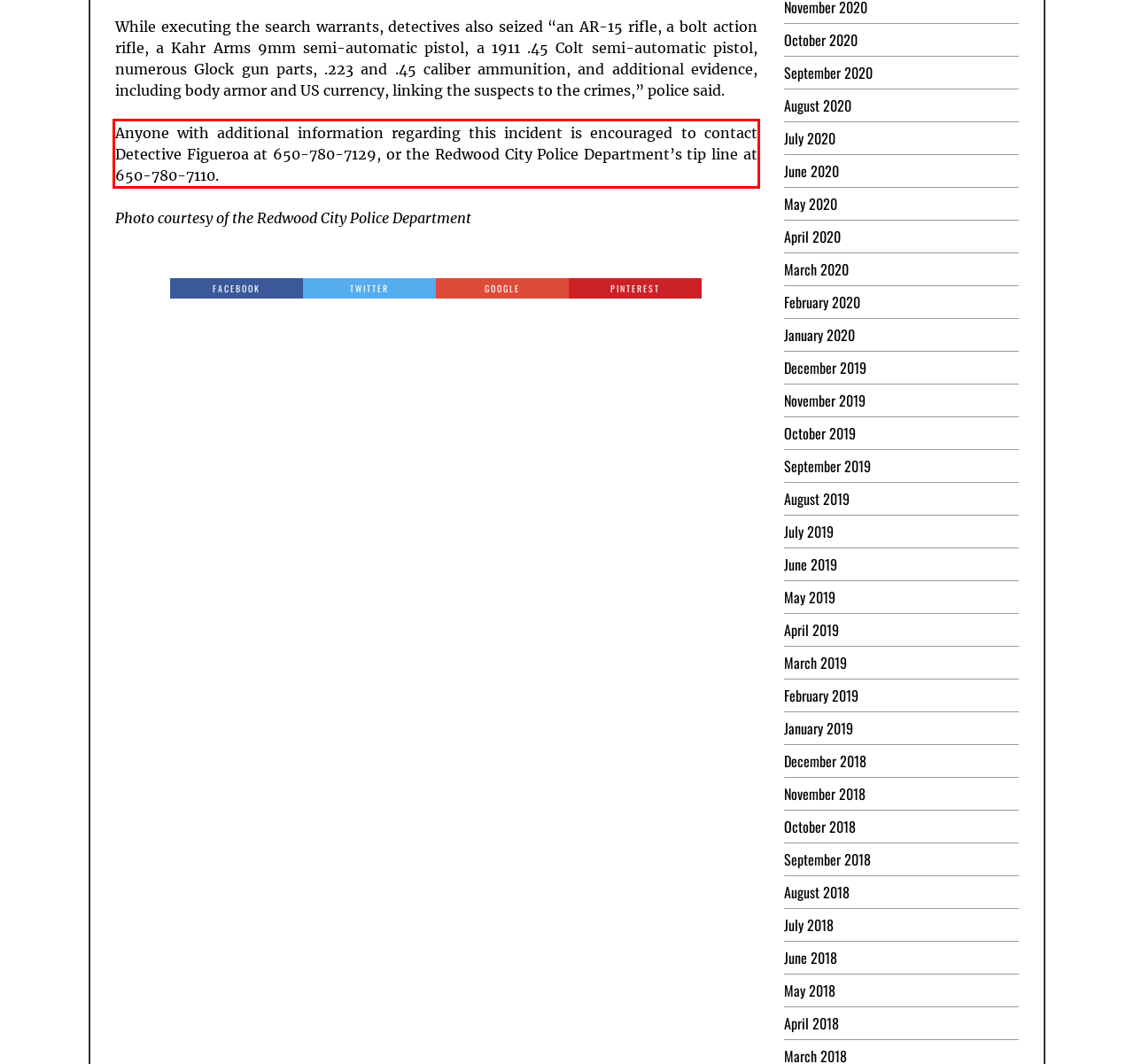Please recognize and transcribe the text located inside the red bounding box in the webpage image.

Anyone with additional information regarding this incident is encouraged to contact Detective Figueroa at 650-780-7129, or the Redwood City Police Department’s tip line at 650-780-7110.